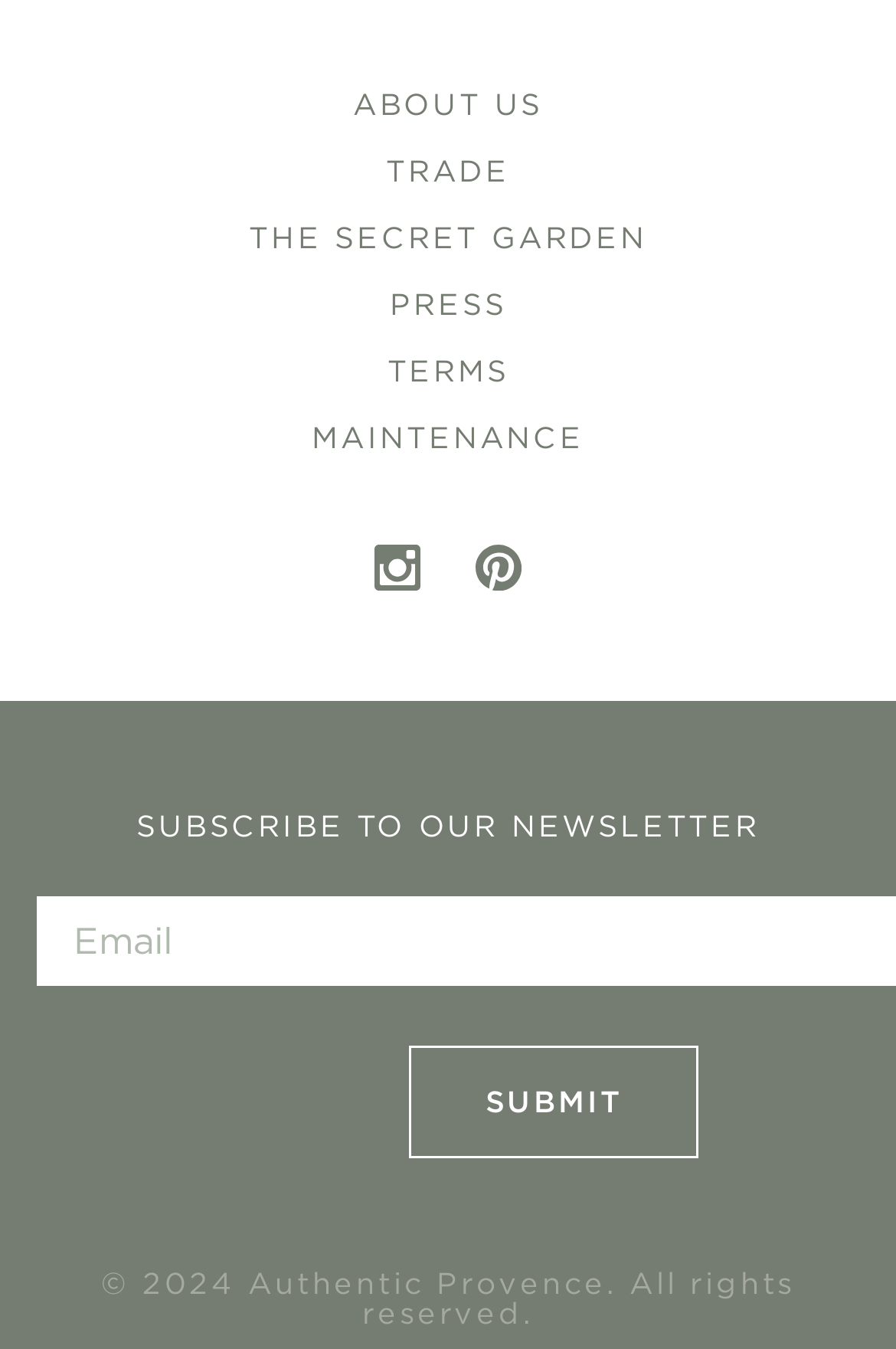Locate the bounding box coordinates of the clickable region to complete the following instruction: "Click the 'Skip to content' link."

None